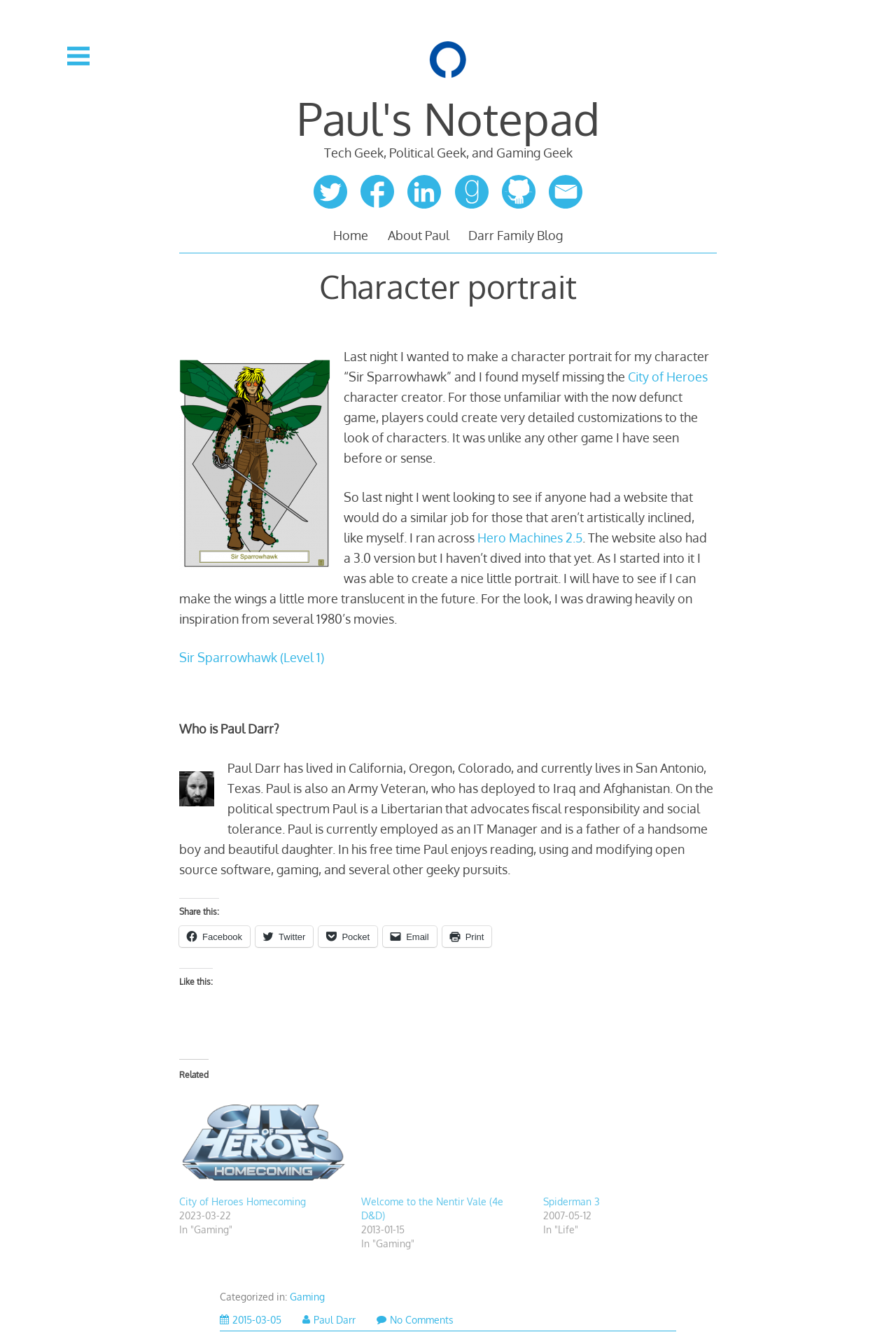Can you pinpoint the bounding box coordinates for the clickable element required for this instruction: "Visit the 'City of Heroes' website"? The coordinates should be four float numbers between 0 and 1, i.e., [left, top, right, bottom].

[0.701, 0.277, 0.79, 0.289]